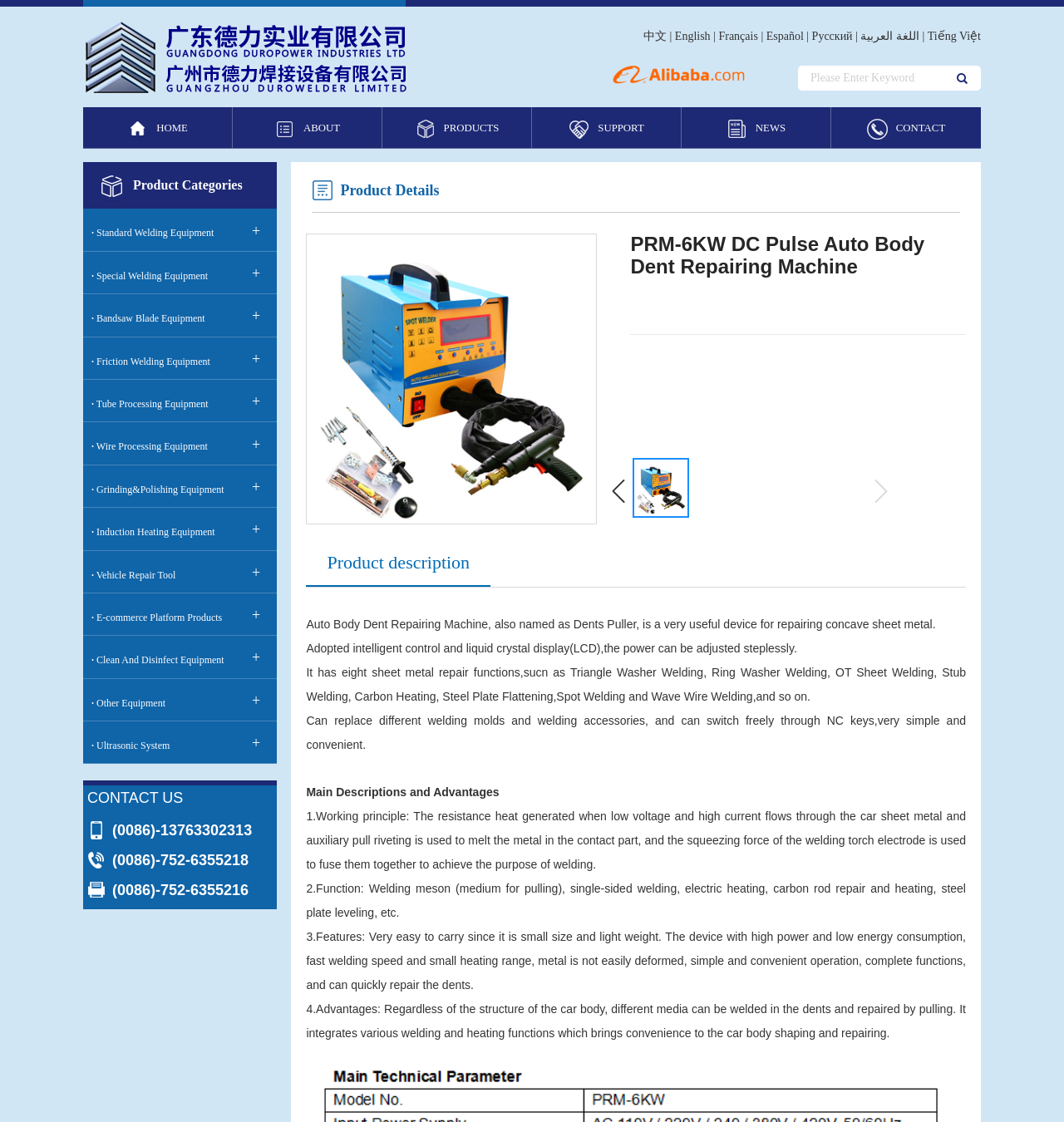How many product categories are there?
Answer the question with a single word or phrase derived from the image.

12